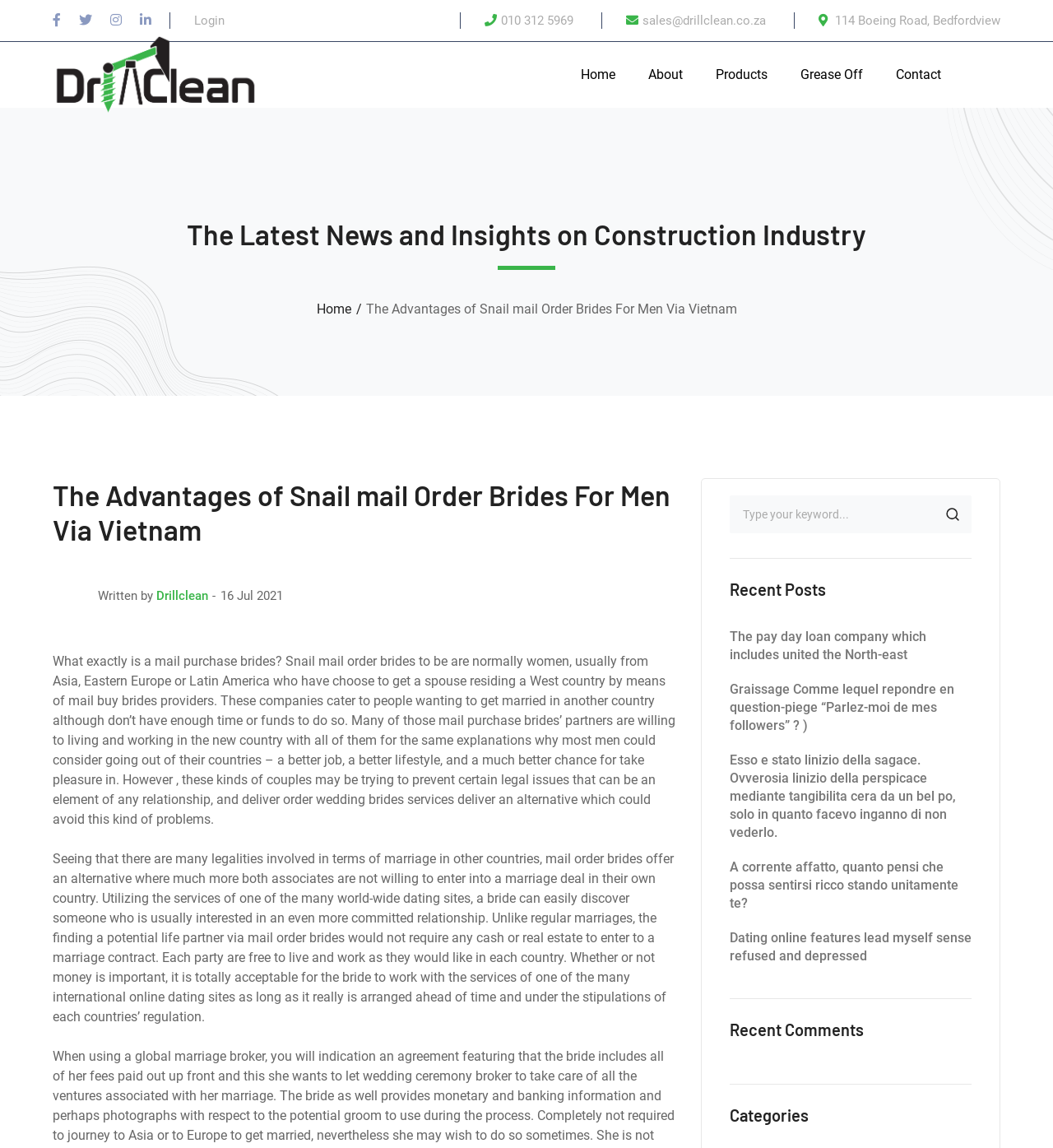Respond to the question below with a concise word or phrase:
What is the phone number of the company?

010 312 5969